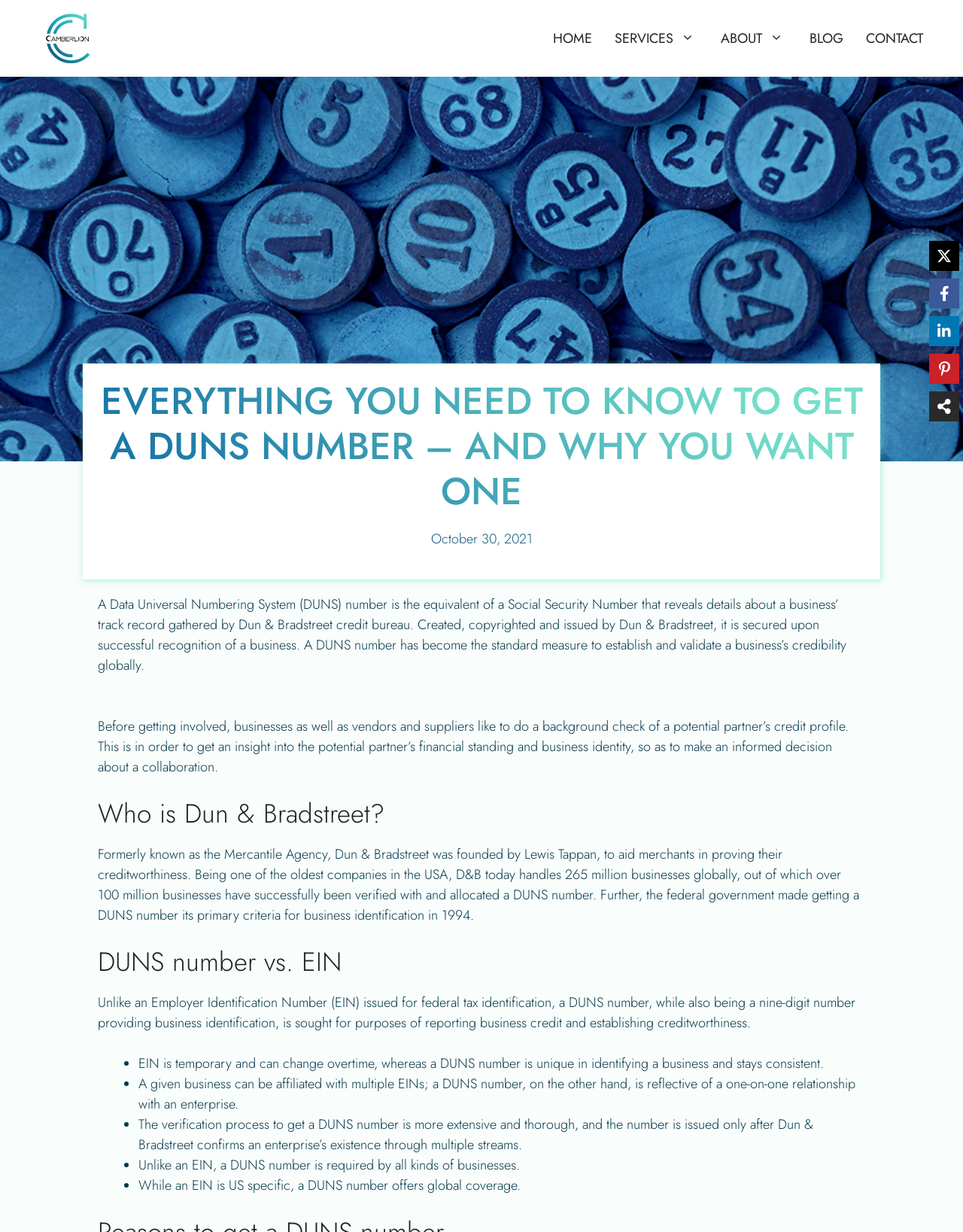What is the primary criteria for business identification by the federal government?
Identify the answer in the screenshot and reply with a single word or phrase.

DUNS number